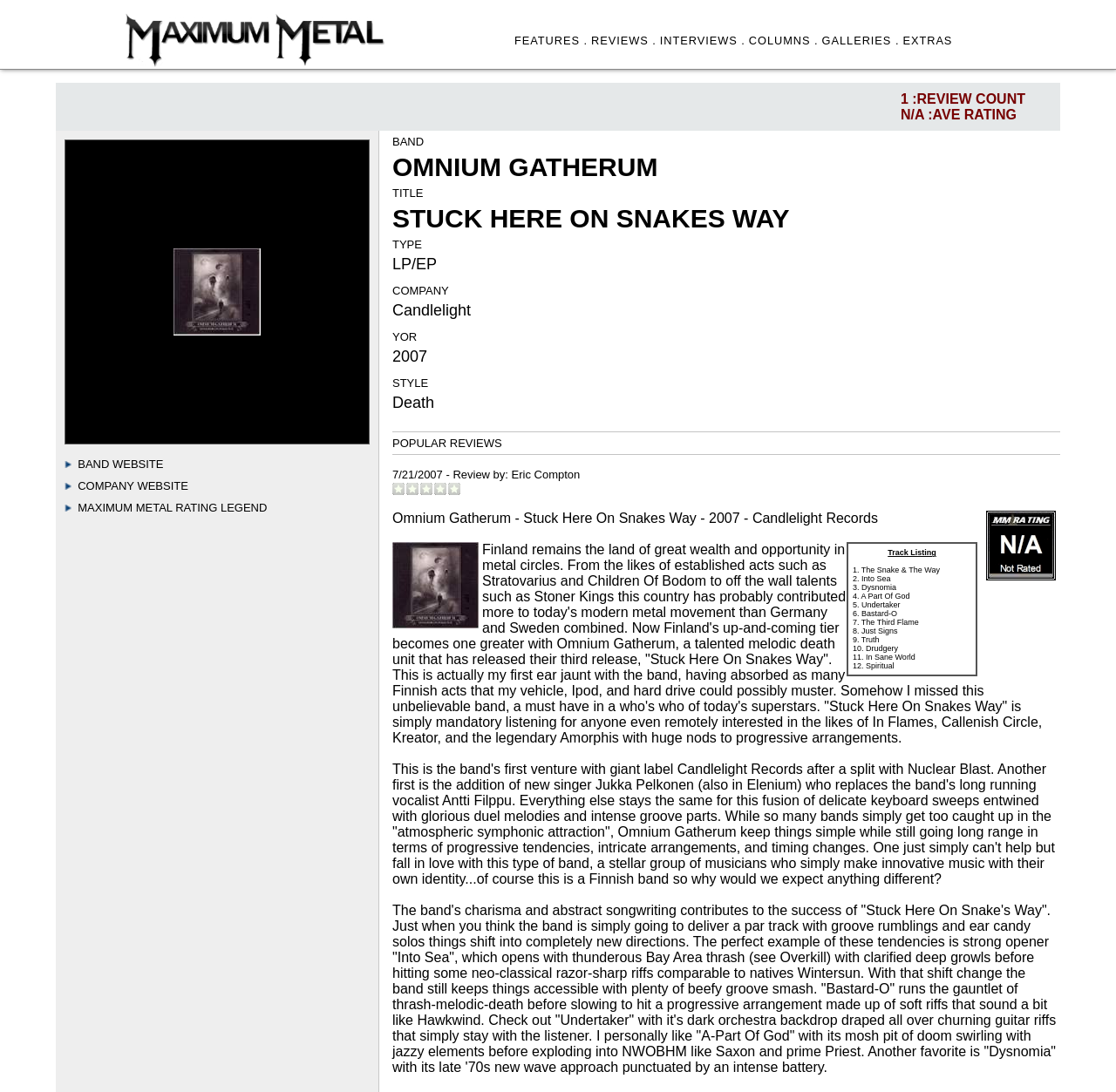What is the name of the band being reviewed?
Refer to the image and give a detailed answer to the query.

The webpage contains a review of an album by a band called Omnium Gatherum, with specific details about the album's title, track listing, and record label.